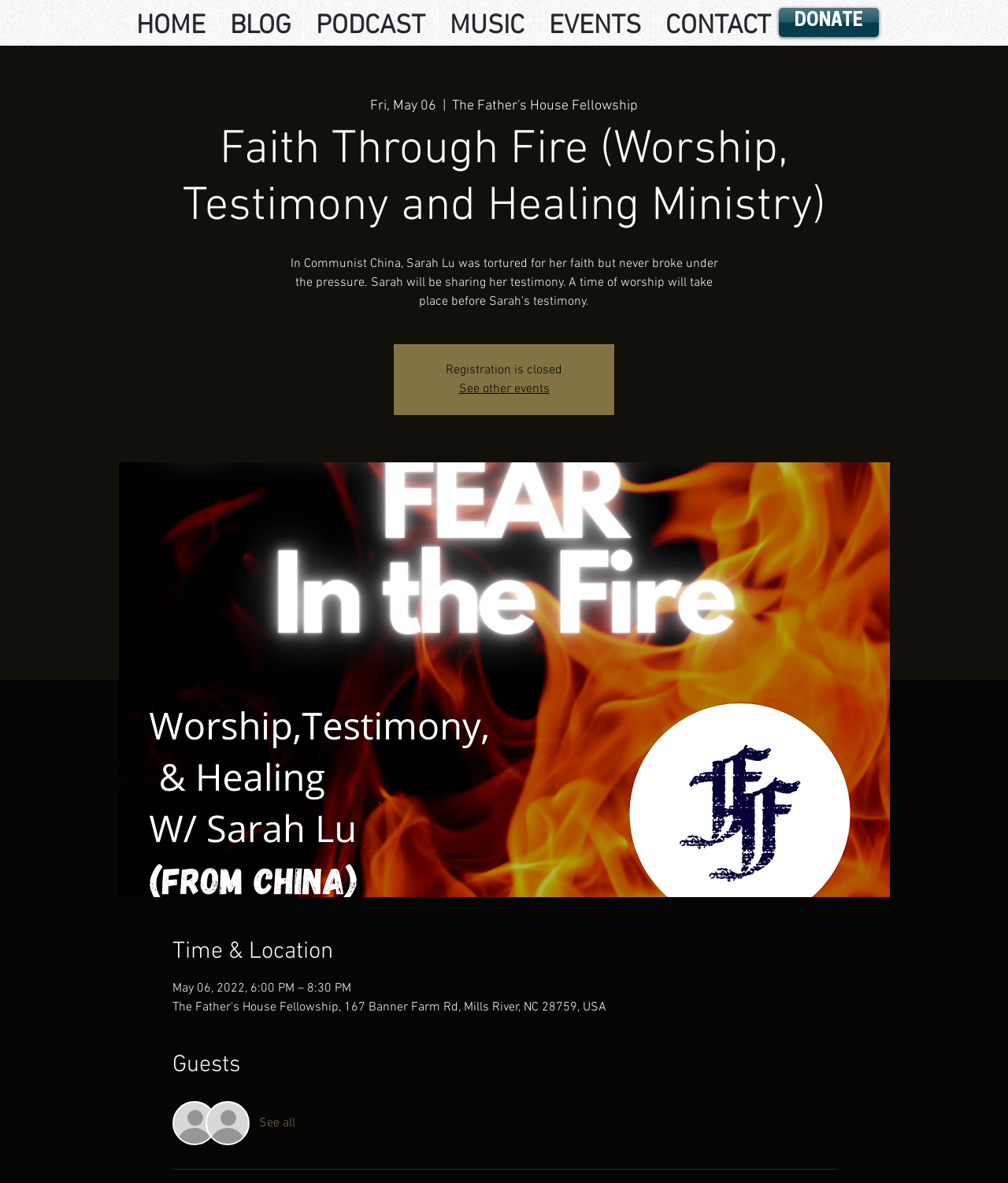Could you specify the bounding box coordinates for the clickable section to complete the following instruction: "listen to podcast"?

[0.301, 0.007, 0.433, 0.031]